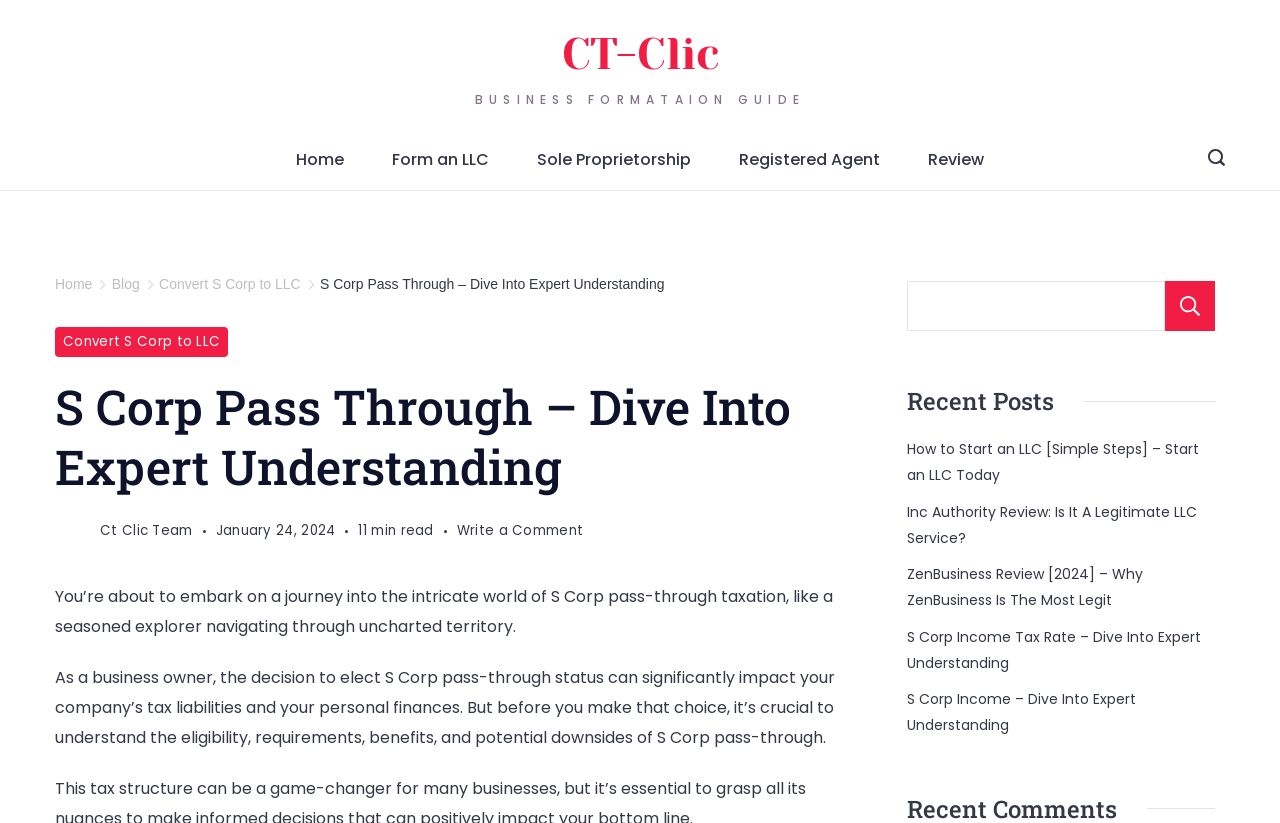What is the estimated reading time of the article?
Give a comprehensive and detailed explanation for the question.

The estimated reading time of the article is mentioned as '11 min read' below the header 'S Corp Pass Through – Dive Into Expert Understanding'. This suggests that the article is approximately 11 minutes long.